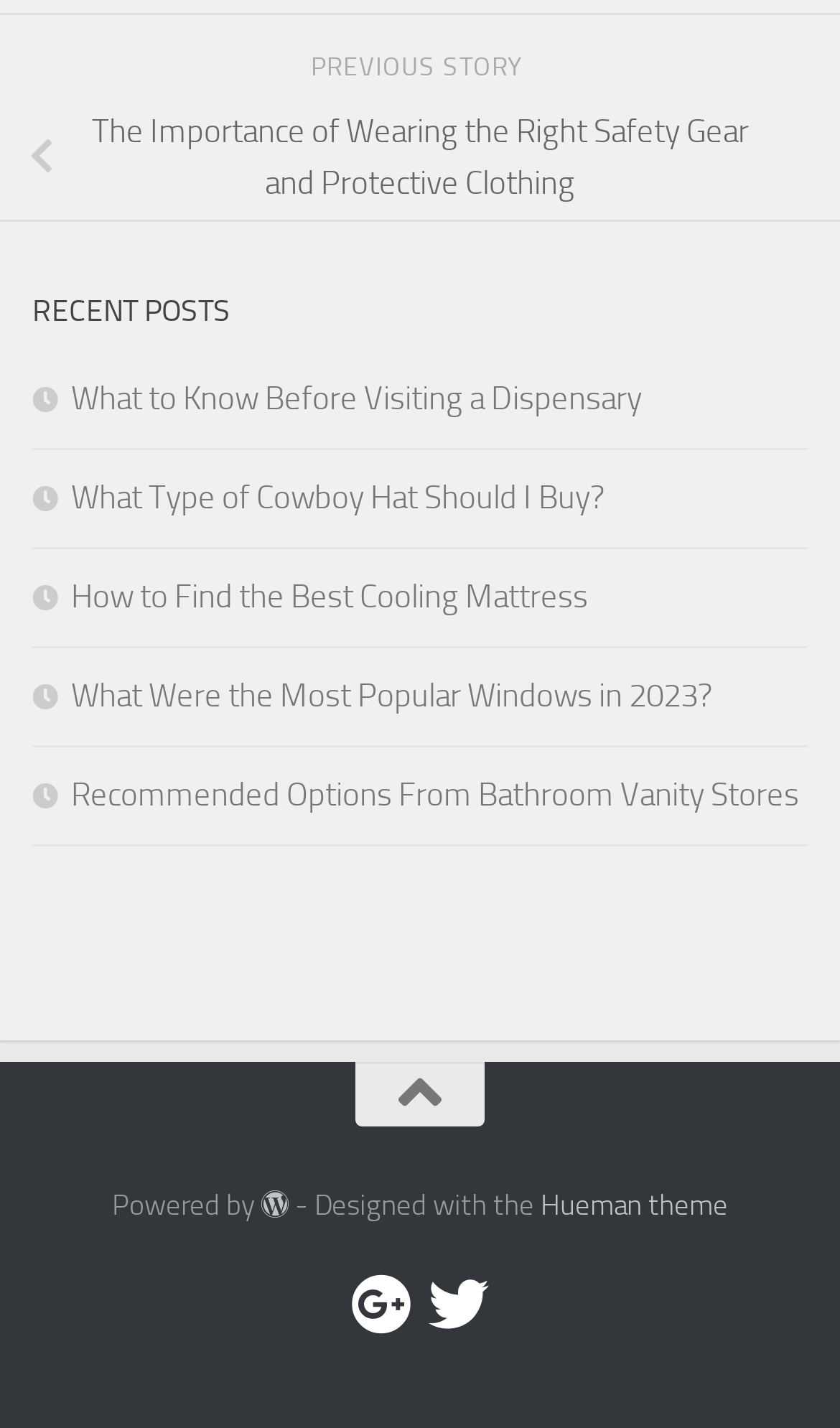Locate the bounding box coordinates of the clickable area to execute the instruction: "Explore recent posts". Provide the coordinates as four float numbers between 0 and 1, represented as [left, top, right, bottom].

[0.038, 0.2, 0.962, 0.237]